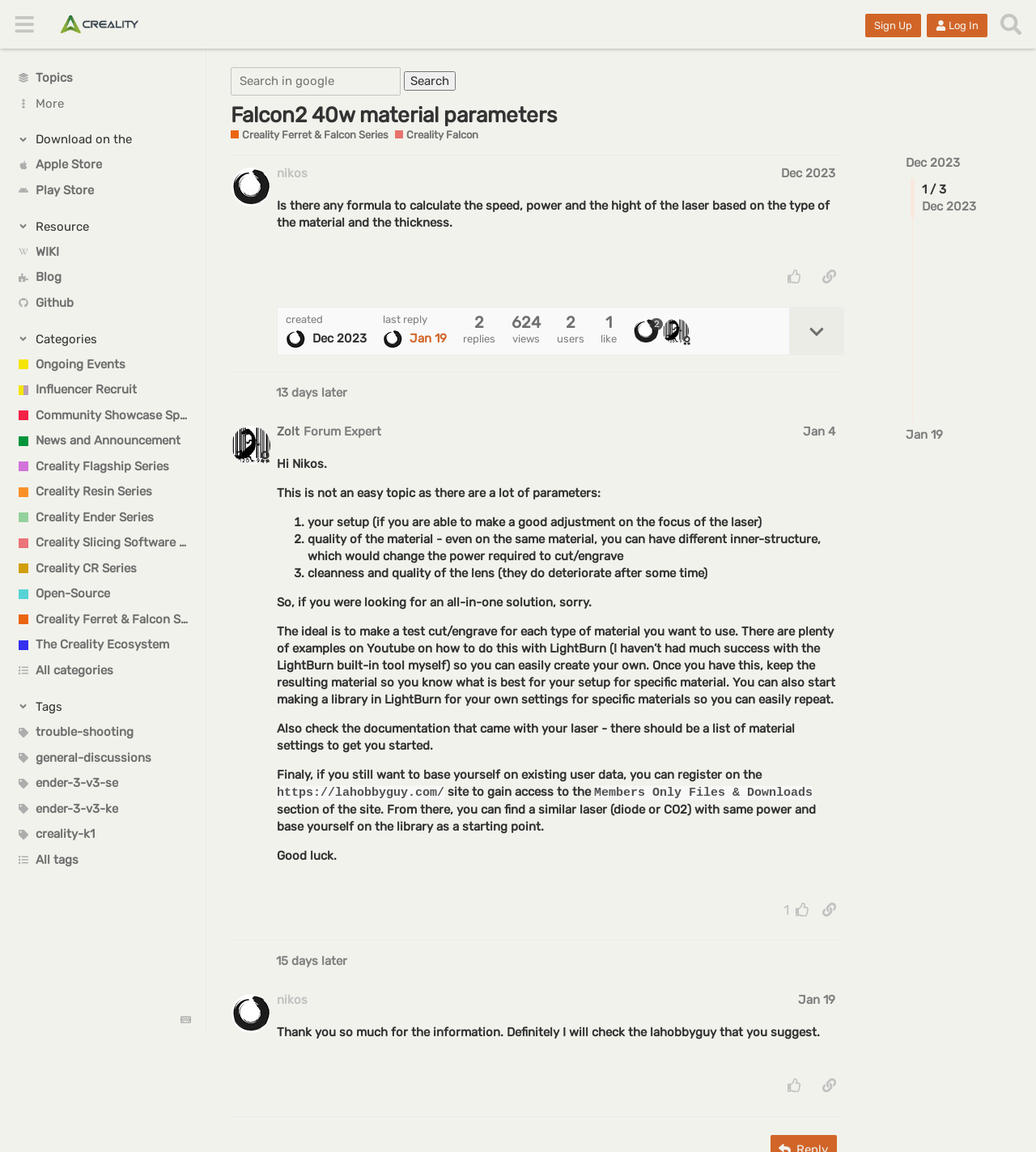Provide the bounding box coordinates of the section that needs to be clicked to accomplish the following instruction: "Search in google."

[0.223, 0.058, 0.387, 0.083]